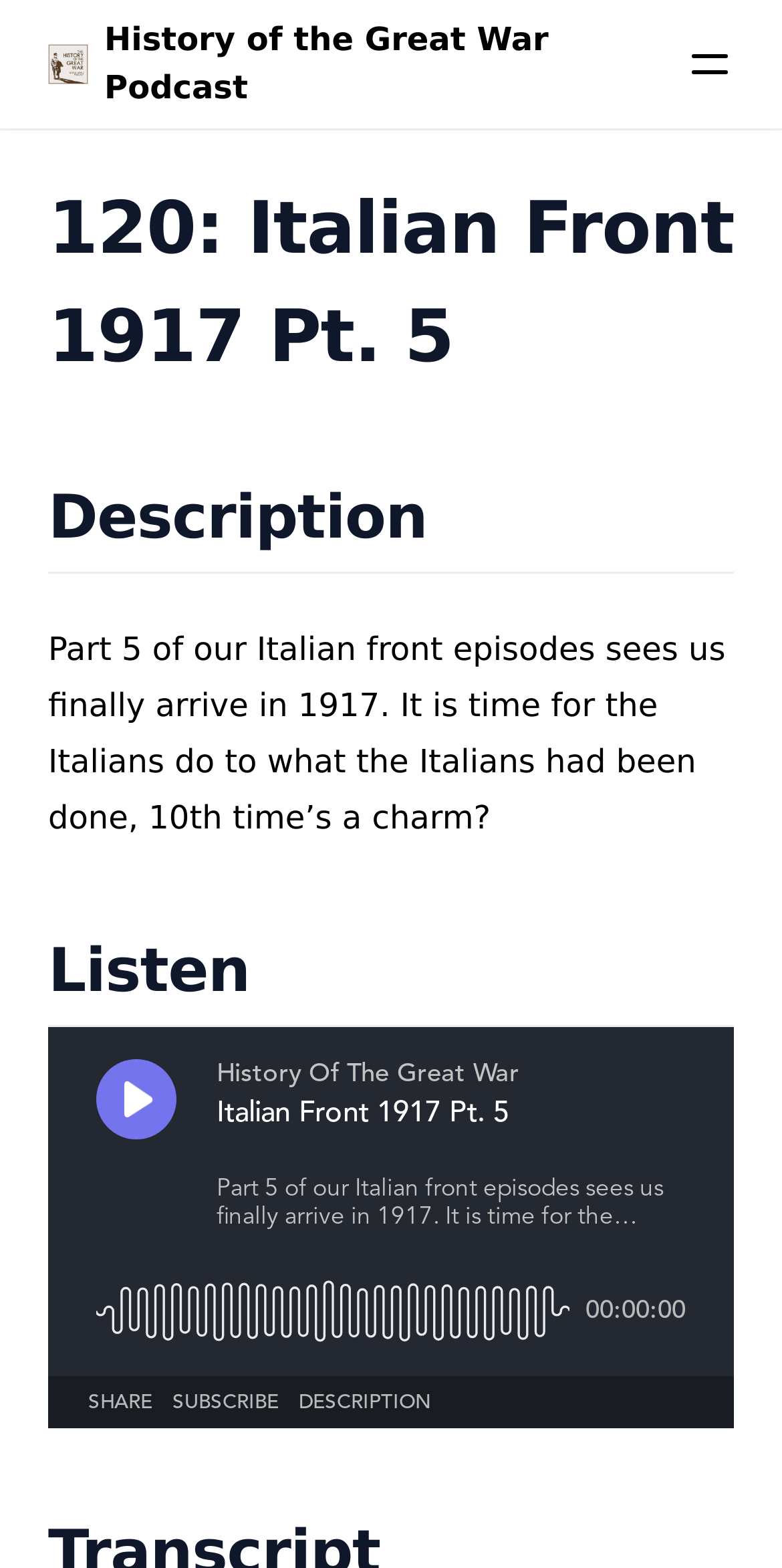Provide a brief response to the question below using one word or phrase:
What is the title of the podcast?

History of the Great War Podcast